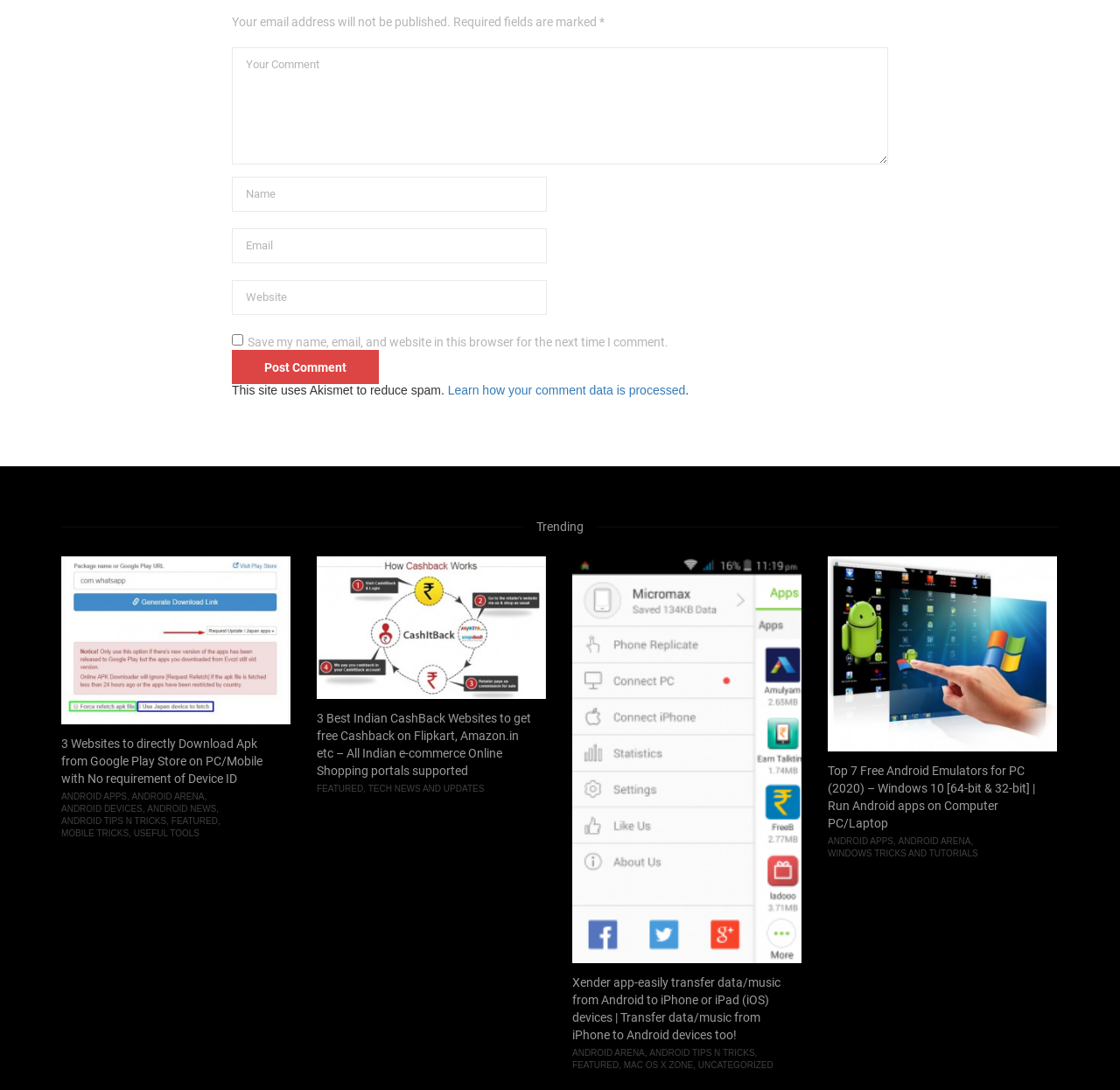Given the element description: "featured", predict the bounding box coordinates of this UI element. The coordinates must be four float numbers between 0 and 1, given as [left, top, right, bottom].

[0.511, 0.758, 0.552, 0.769]